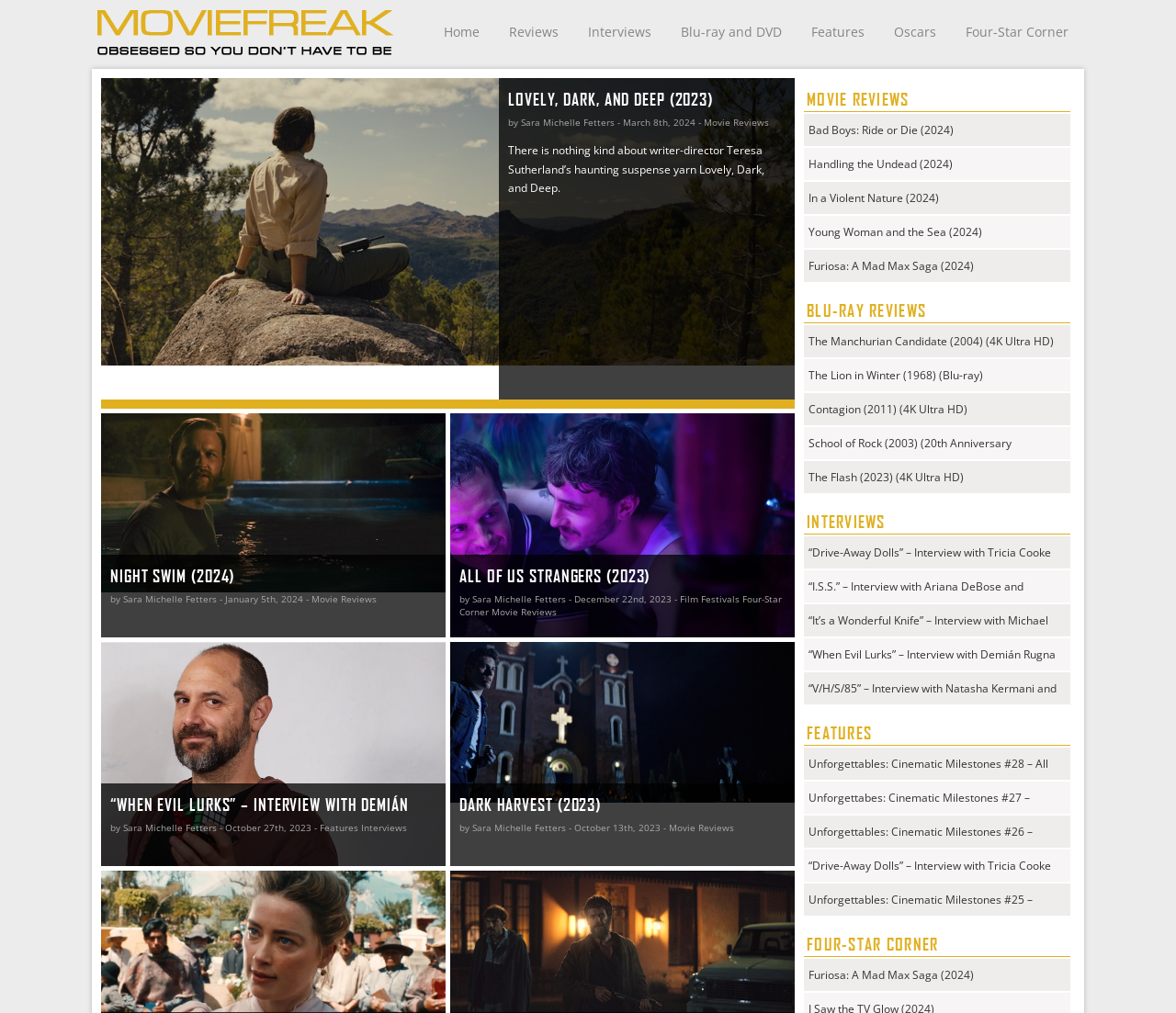Respond with a single word or phrase for the following question: 
What is the name of the movie reviewed by Sara Michelle Fetters on March 8th, 2024?

Lovely, Dark, and Deep